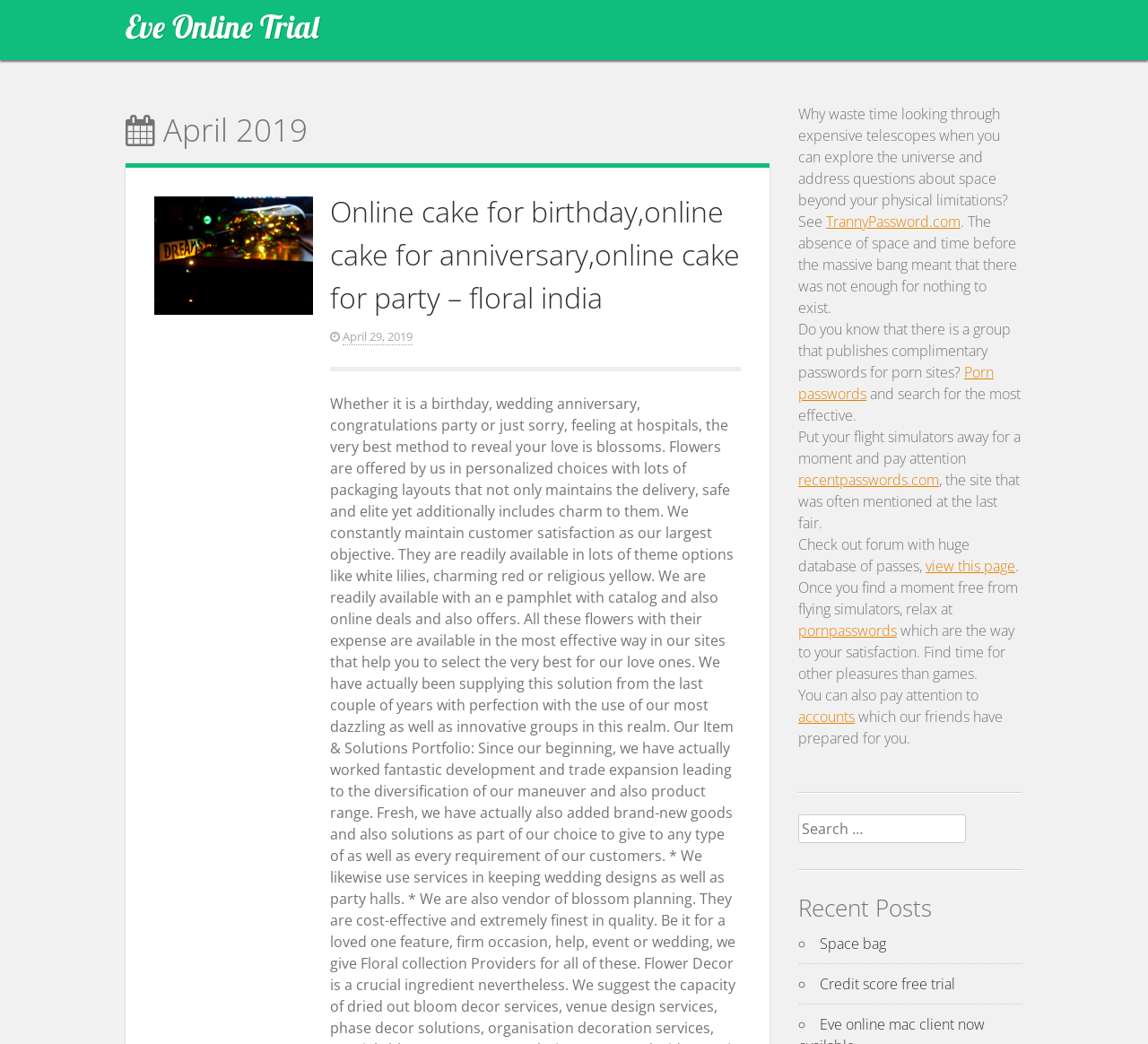Identify the primary heading of the webpage and provide its text.

Eve Online Trial